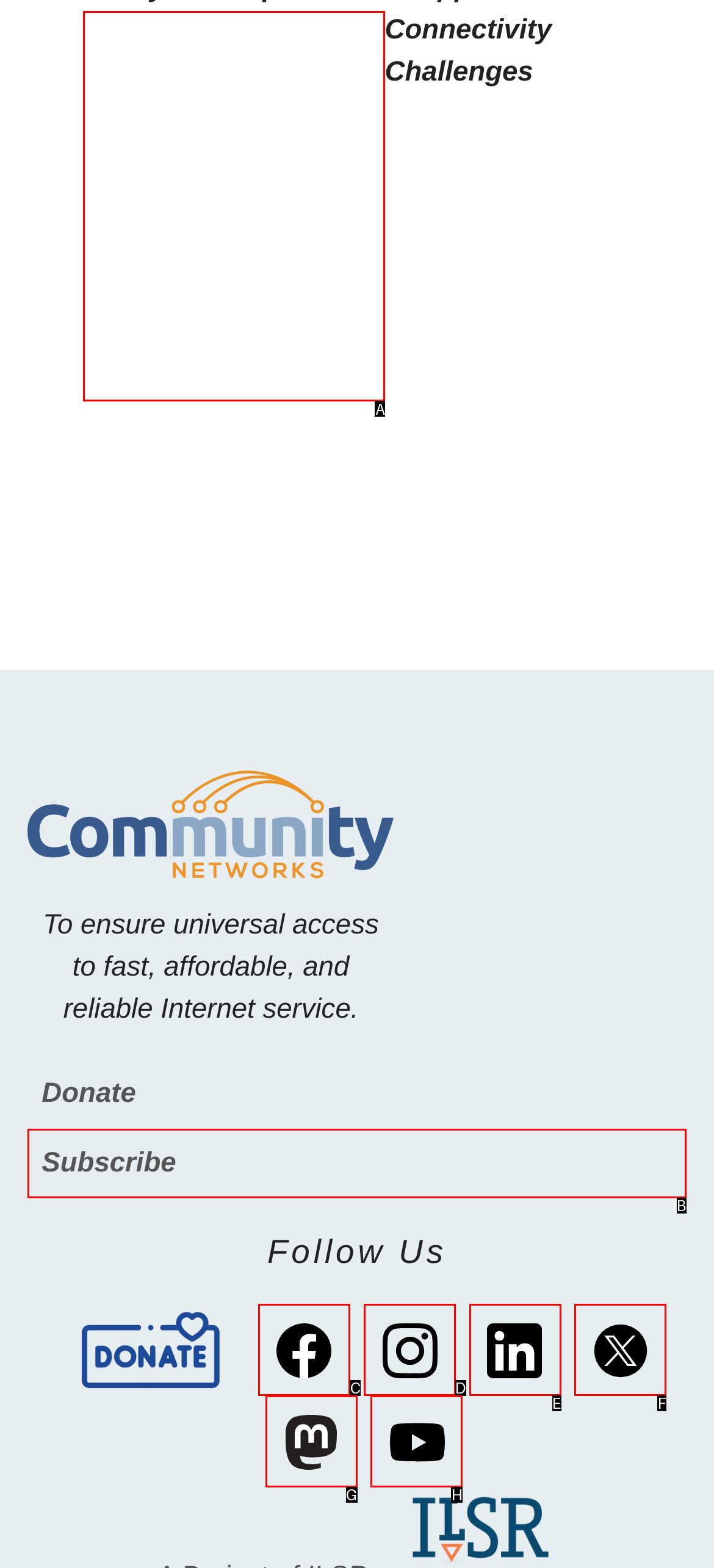Given the task: Subscribe to the newsletter, tell me which HTML element to click on.
Answer with the letter of the correct option from the given choices.

B